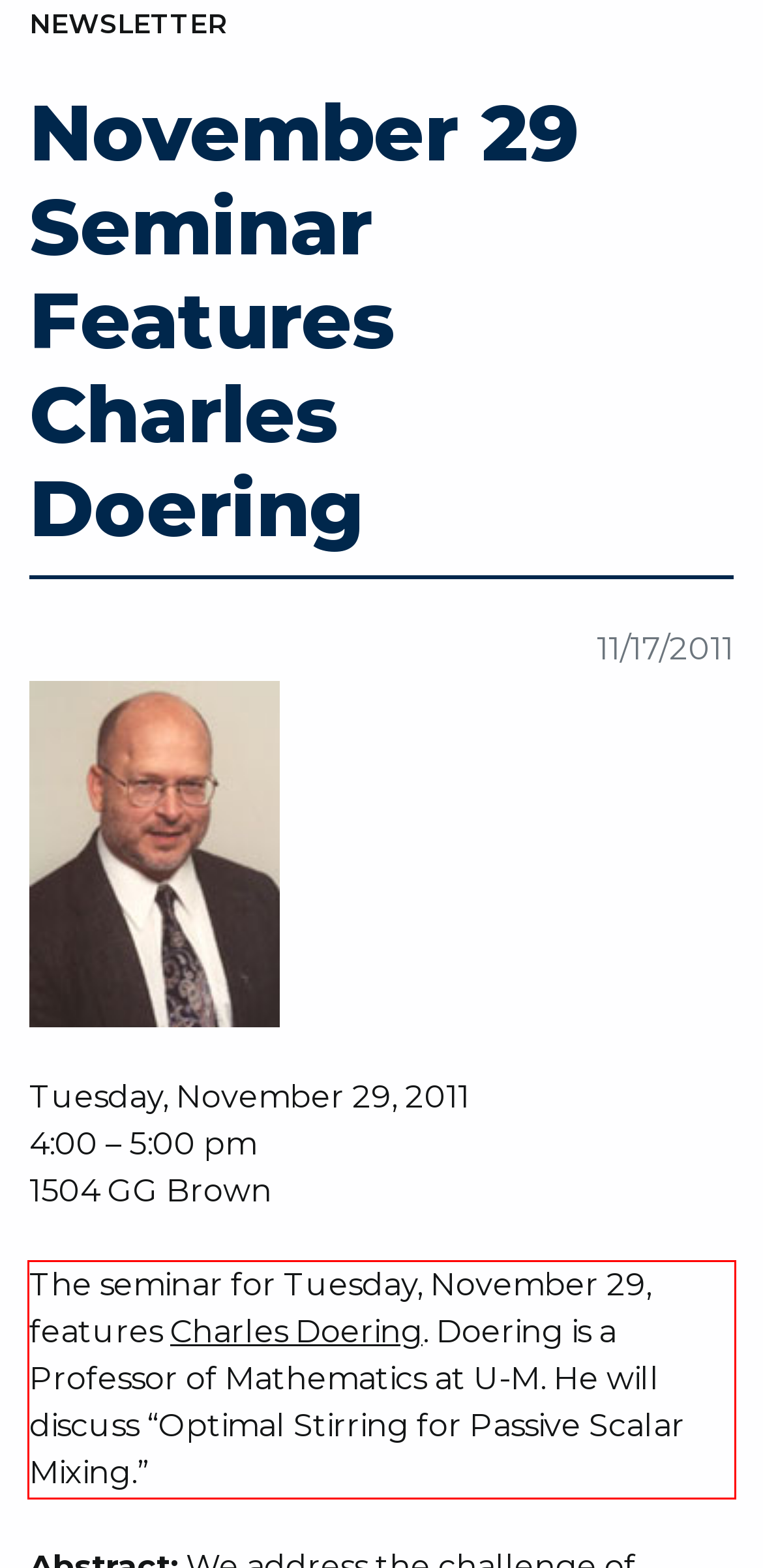Analyze the screenshot of a webpage where a red rectangle is bounding a UI element. Extract and generate the text content within this red bounding box.

The seminar for Tuesday, November 29, features Charles Doering. Doering is a Professor of Mathematics at U-M. He will discuss “Optimal Stirring for Passive Scalar Mixing.”